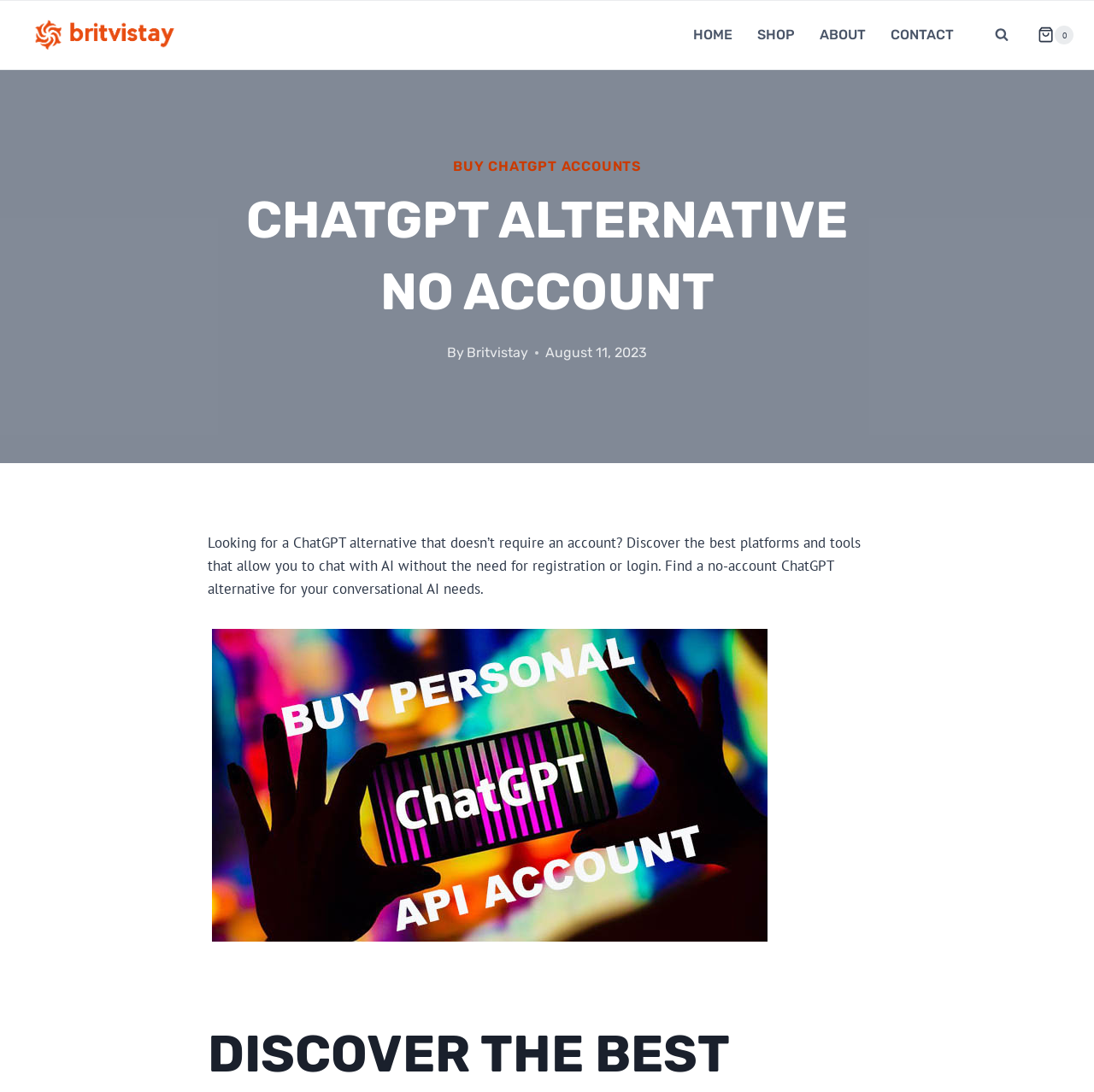Find the bounding box coordinates for the area you need to click to carry out the instruction: "go to home page". The coordinates should be four float numbers between 0 and 1, indicated as [left, top, right, bottom].

[0.623, 0.015, 0.681, 0.05]